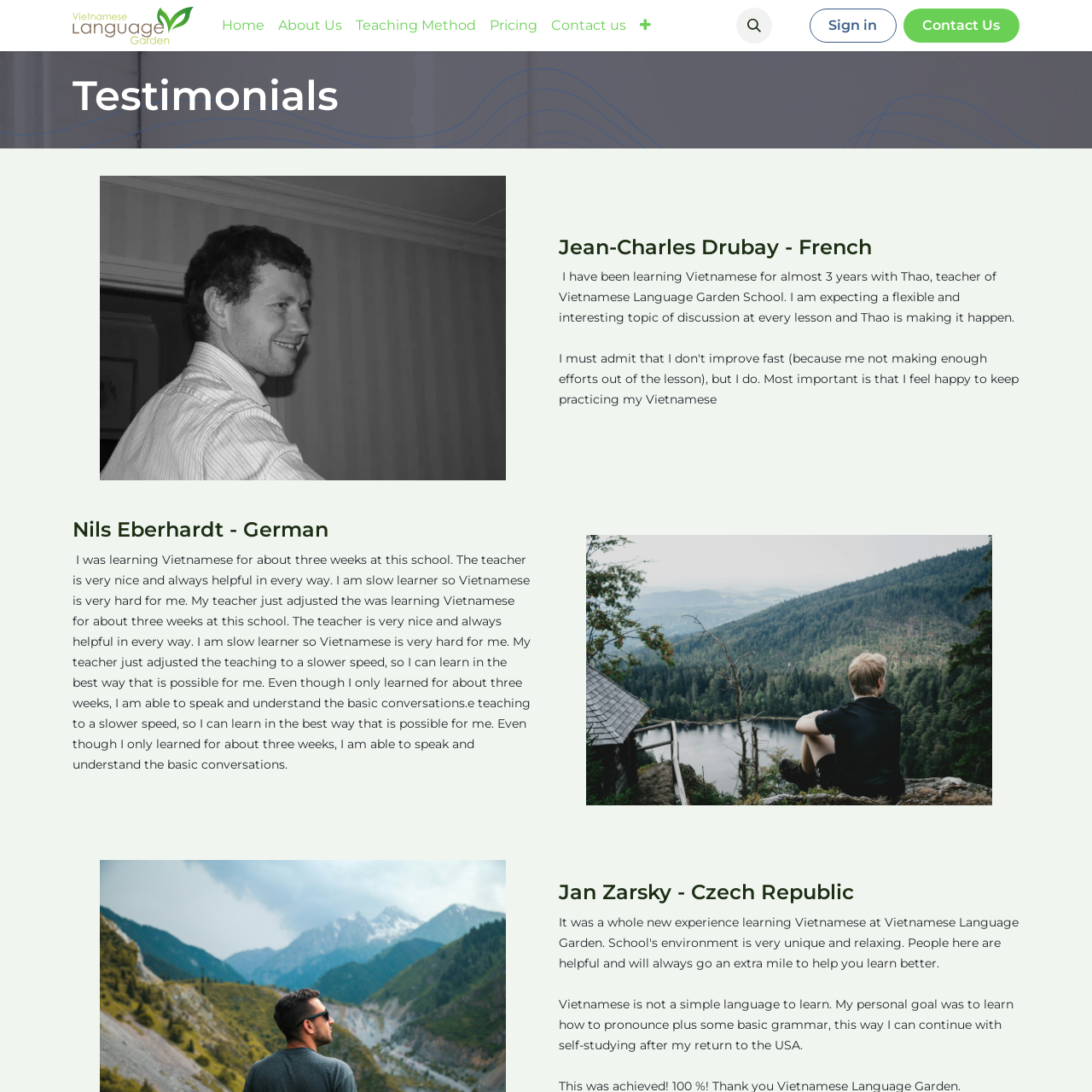Identify the bounding box coordinates of the clickable region necessary to fulfill the following instruction: "Click the extra items button". The bounding box coordinates should be four float numbers between 0 and 1, i.e., [left, top, right, bottom].

[0.579, 0.008, 0.602, 0.039]